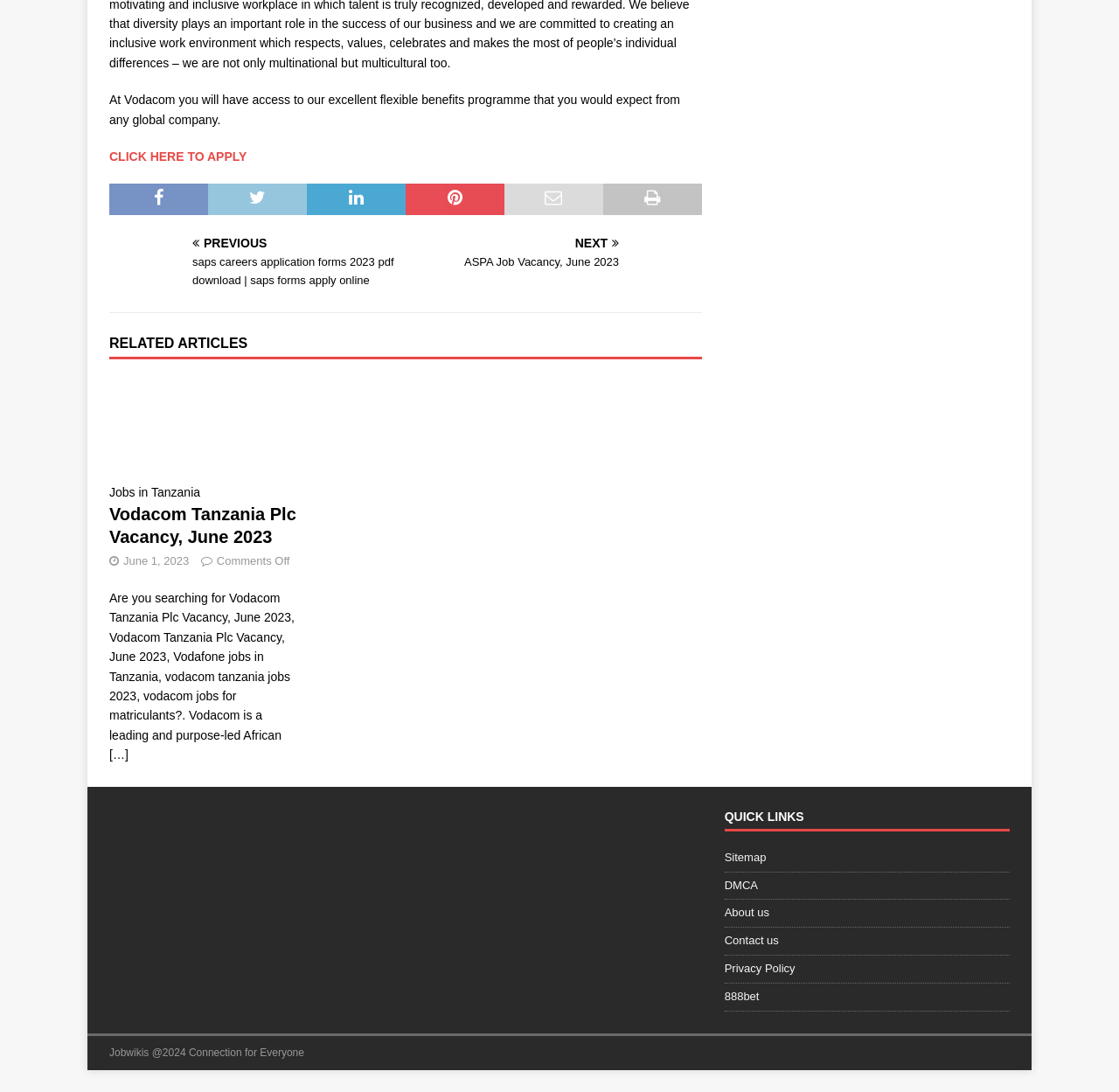What is the name of the website? Using the information from the screenshot, answer with a single word or phrase.

Jobwikis